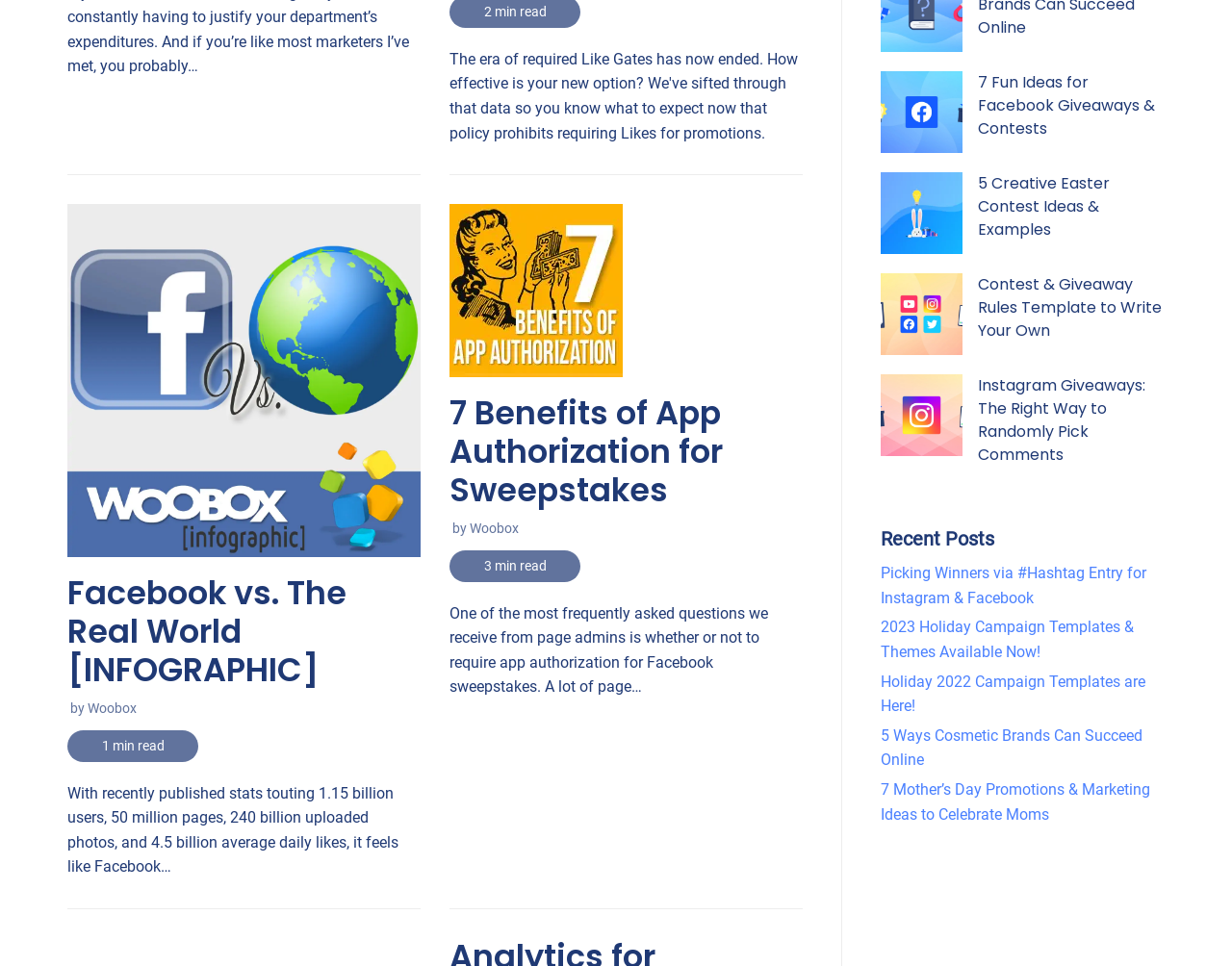Provide the bounding box coordinates for the UI element described in this sentence: "Woobox". The coordinates should be four float values between 0 and 1, i.e., [left, top, right, bottom].

[0.381, 0.539, 0.421, 0.555]